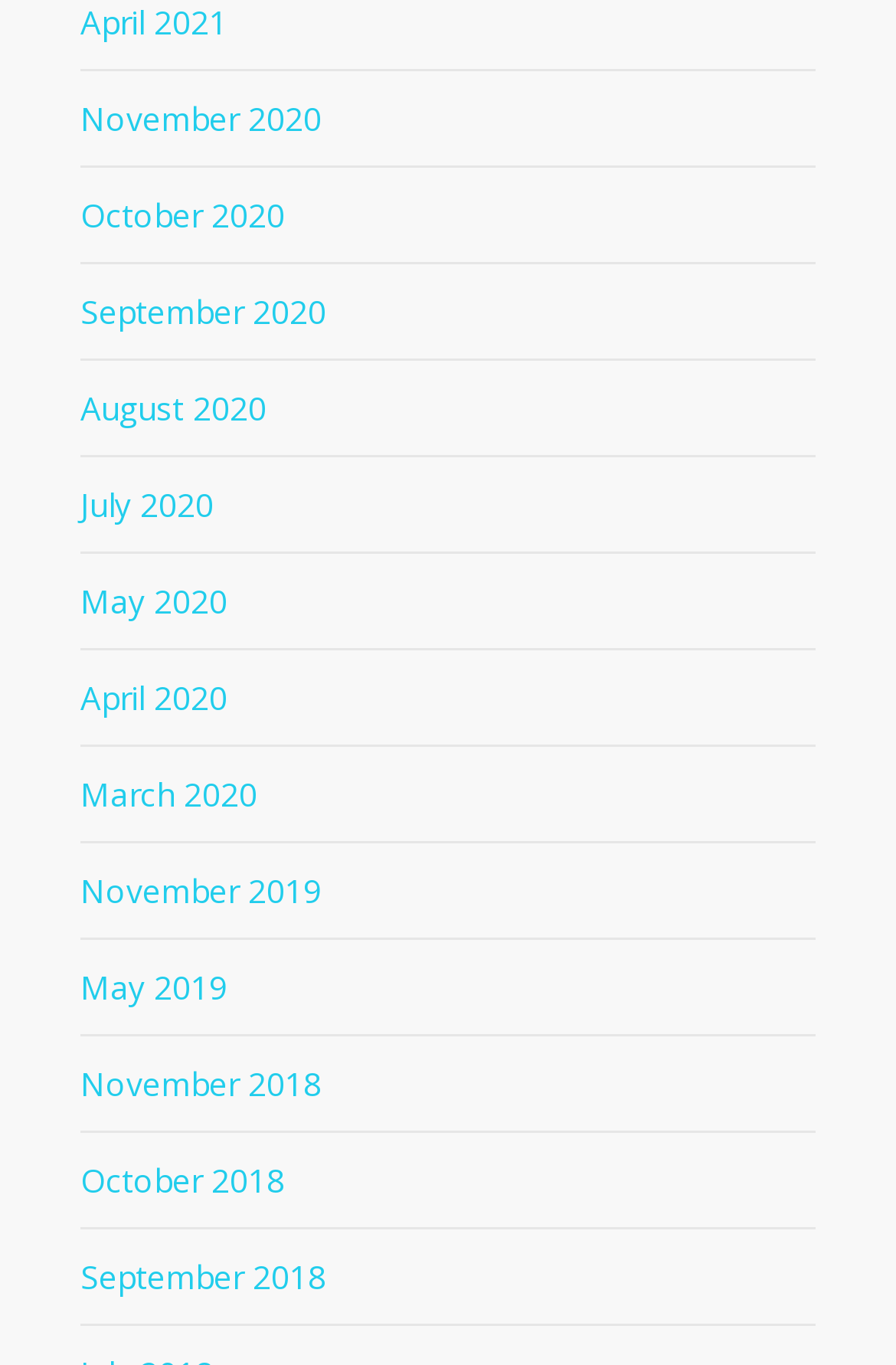Use a single word or phrase to answer the following:
How many archive links are there?

19